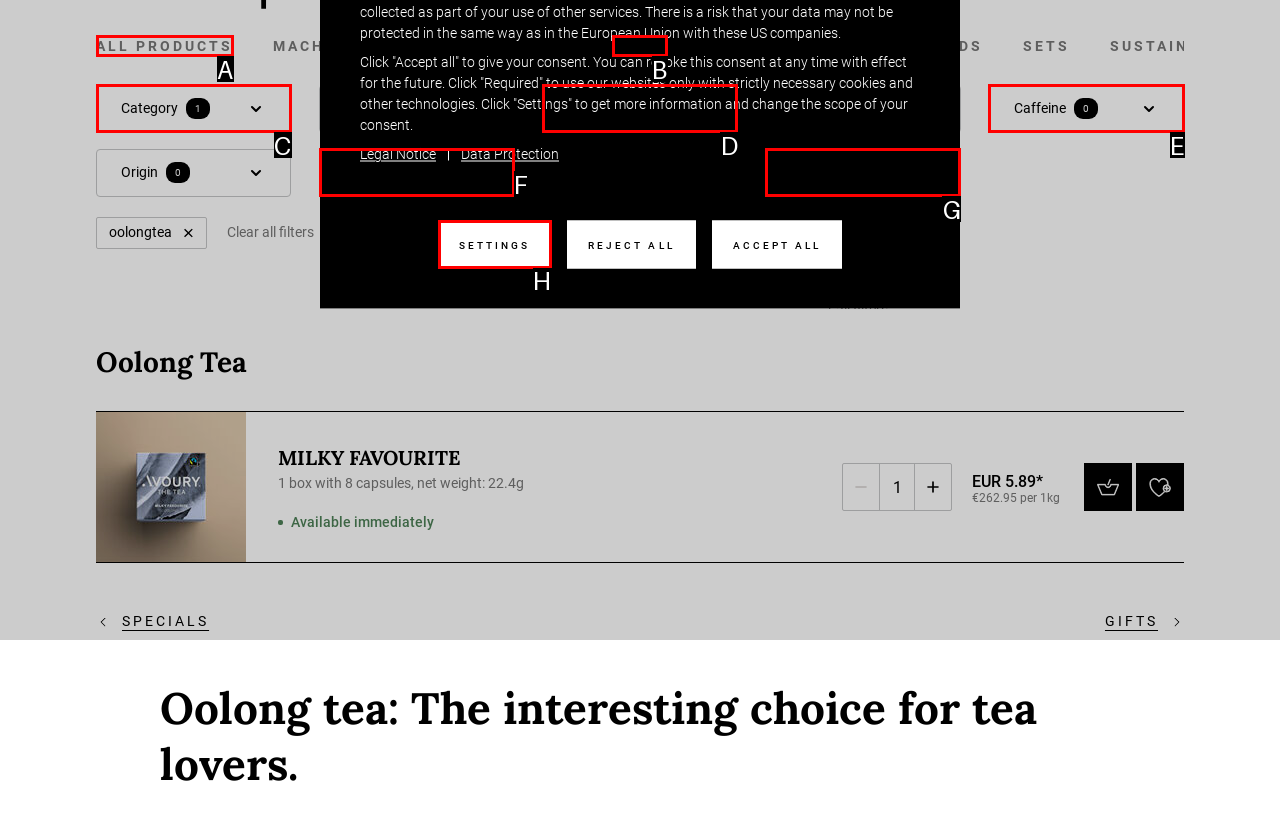Match the description: Brewing time0 to the correct HTML element. Provide the letter of your choice from the given options.

F